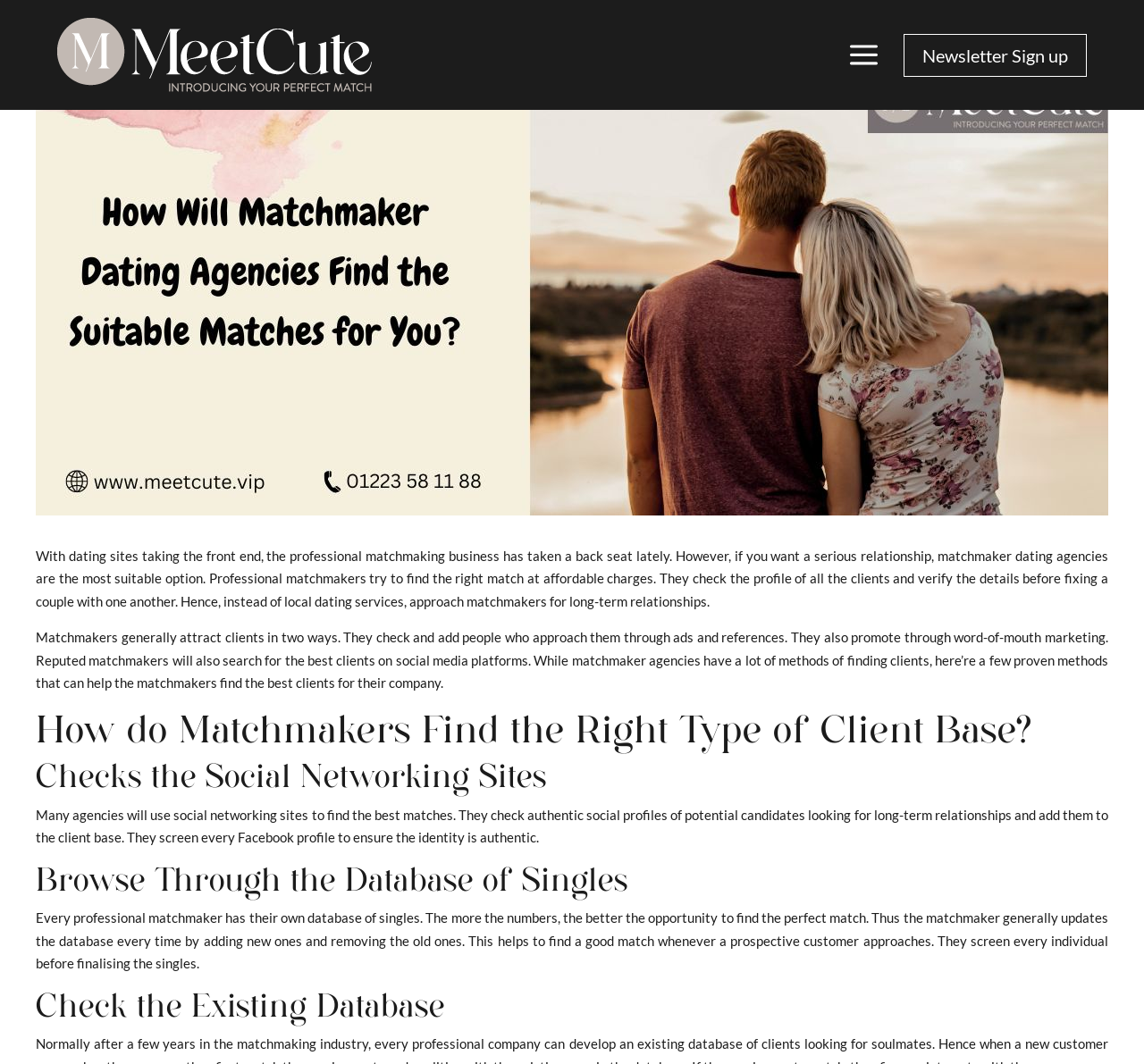Answer the question using only one word or a concise phrase: What is the main topic of this webpage?

Matchmaker dating agencies